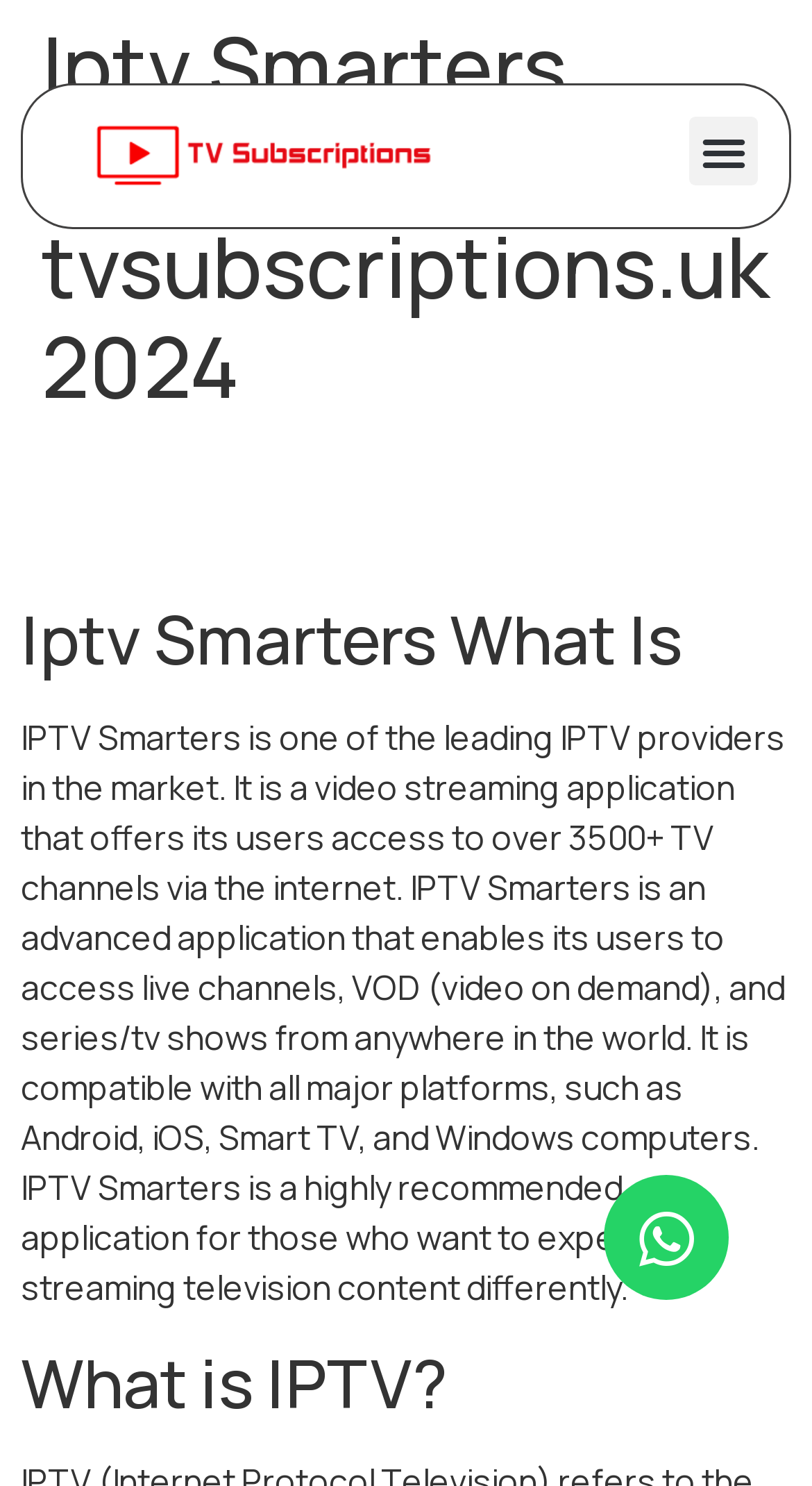How many TV channels does IPTV Smarters offer?
Provide an in-depth answer to the question, covering all aspects.

According to the webpage content, IPTV Smarters offers its users access to over 3500+ TV channels via the internet.